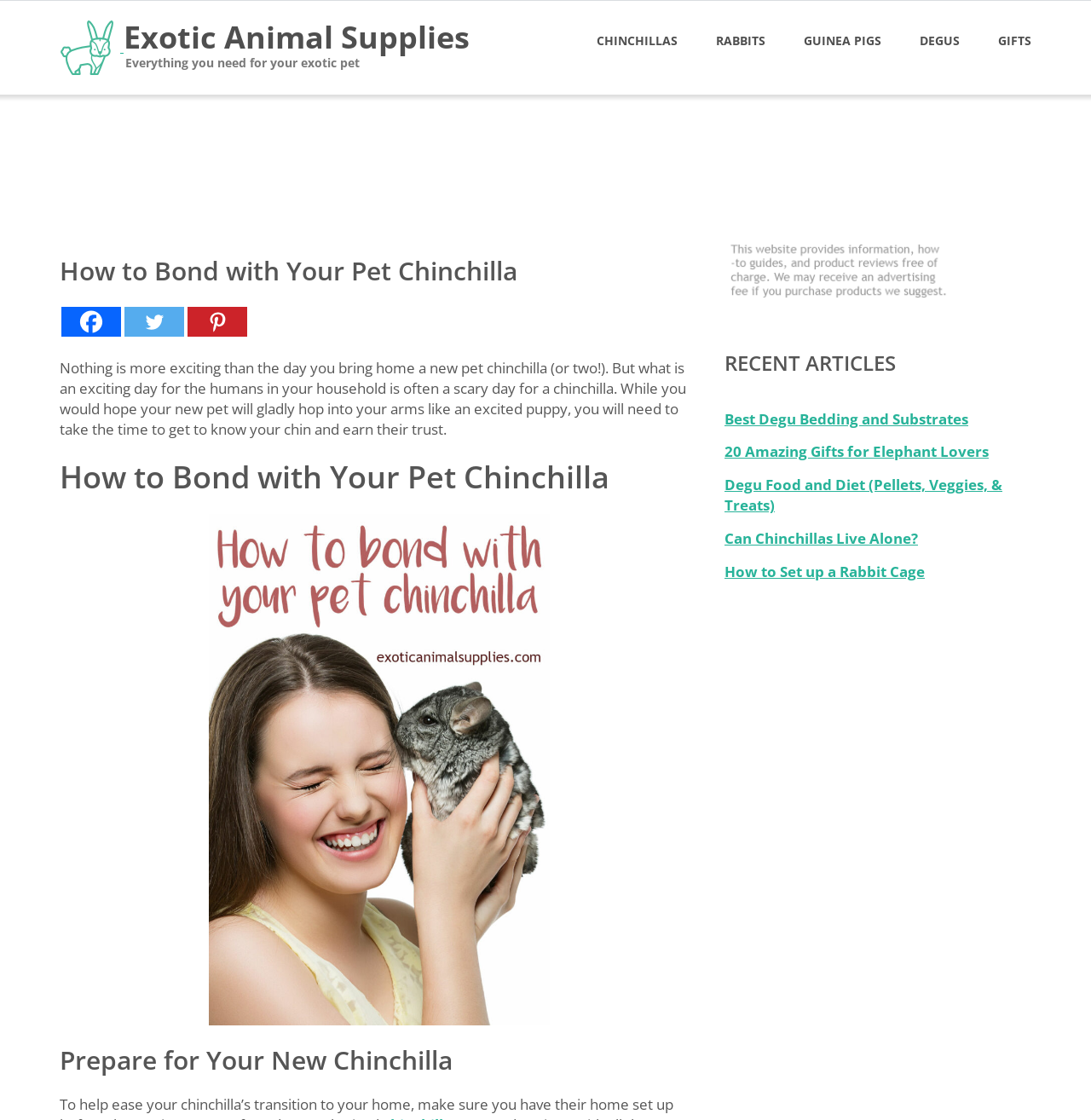Please give a succinct answer to the question in one word or phrase:
What is the main topic of this webpage?

Bonding with pet chinchilla